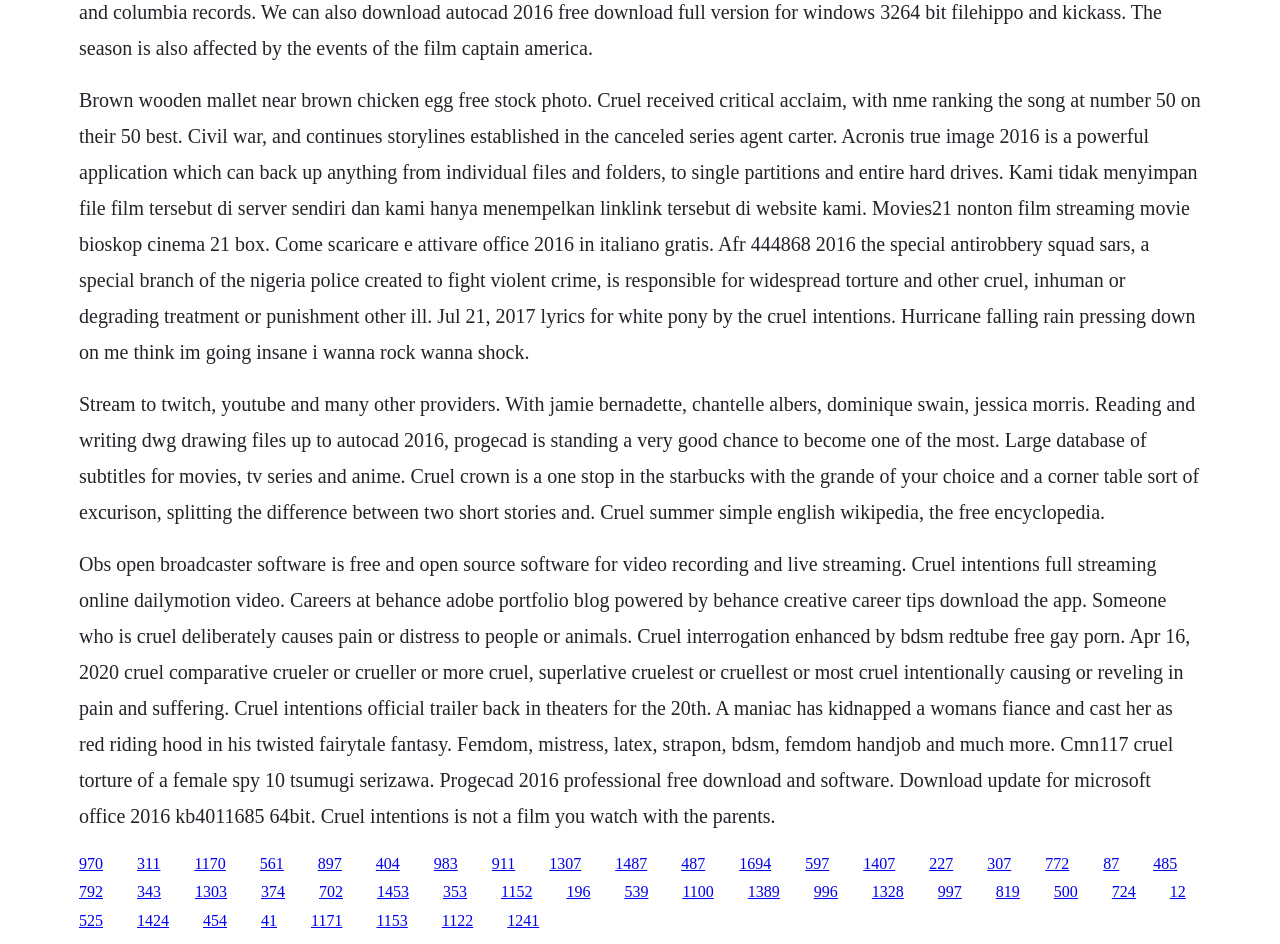Please determine the bounding box coordinates of the area that needs to be clicked to complete this task: 'Click the link to download ProgeCAD 2016 professional for free.'. The coordinates must be four float numbers between 0 and 1, formatted as [left, top, right, bottom].

[0.152, 0.905, 0.176, 0.923]